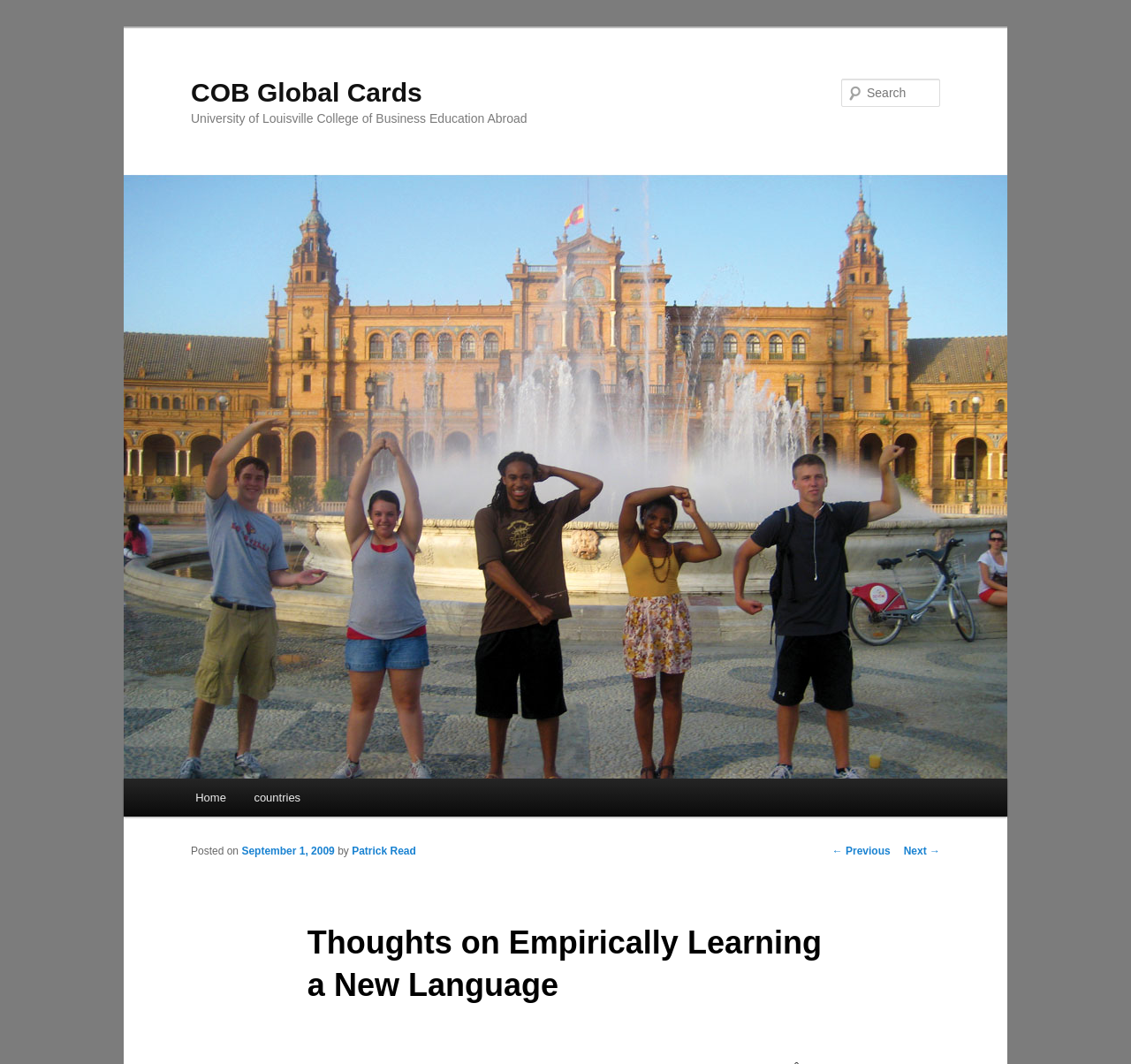Please provide a one-word or short phrase answer to the question:
What is the purpose of the textbox?

Search